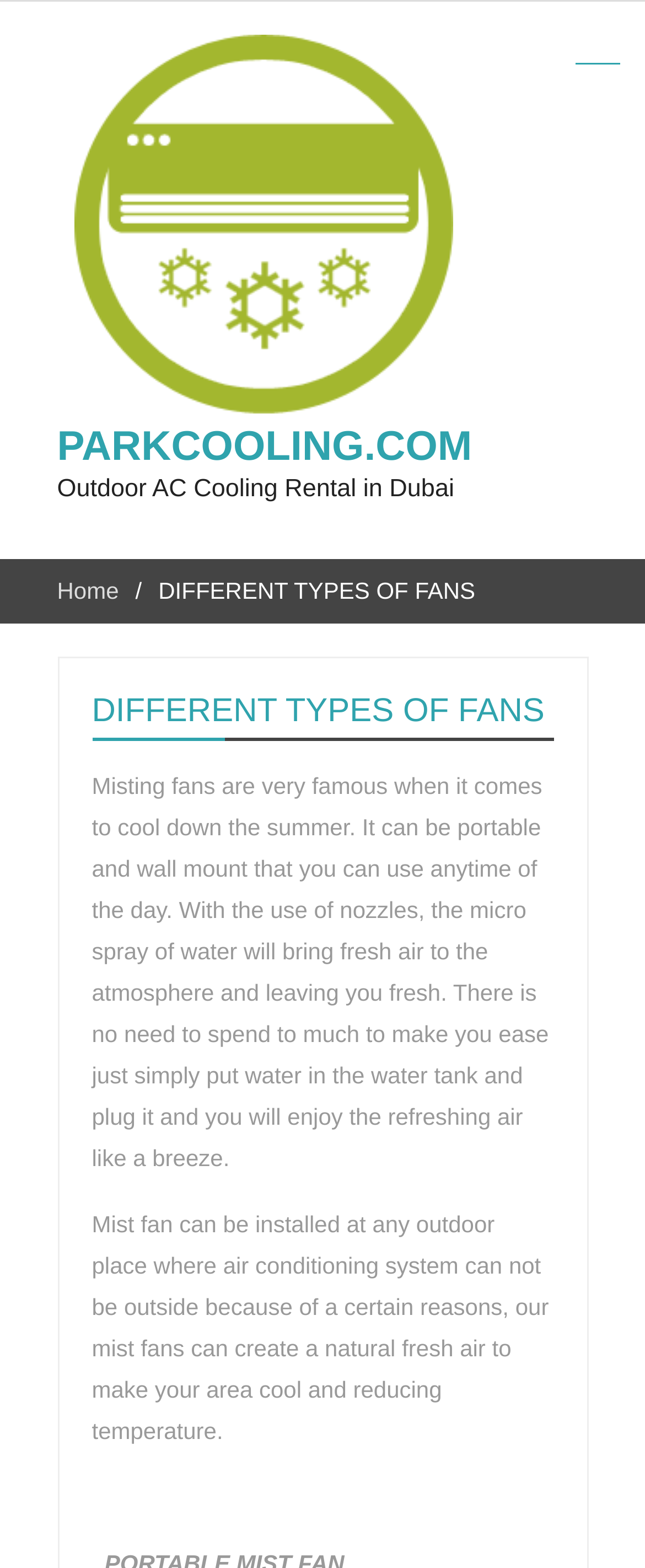Determine the bounding box coordinates in the format (top-left x, top-left y, bottom-right x, bottom-right y). Ensure all values are floating point numbers between 0 and 1. Identify the bounding box of the UI element described by: parent_node: PARKCOOLING.COM

[0.088, 0.022, 0.732, 0.272]